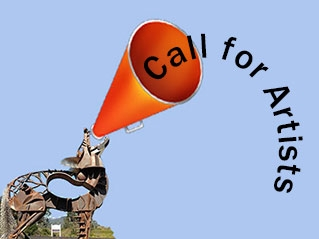What is the shape of the object amplifying the message?
Answer the question with just one word or phrase using the image.

Megaphone